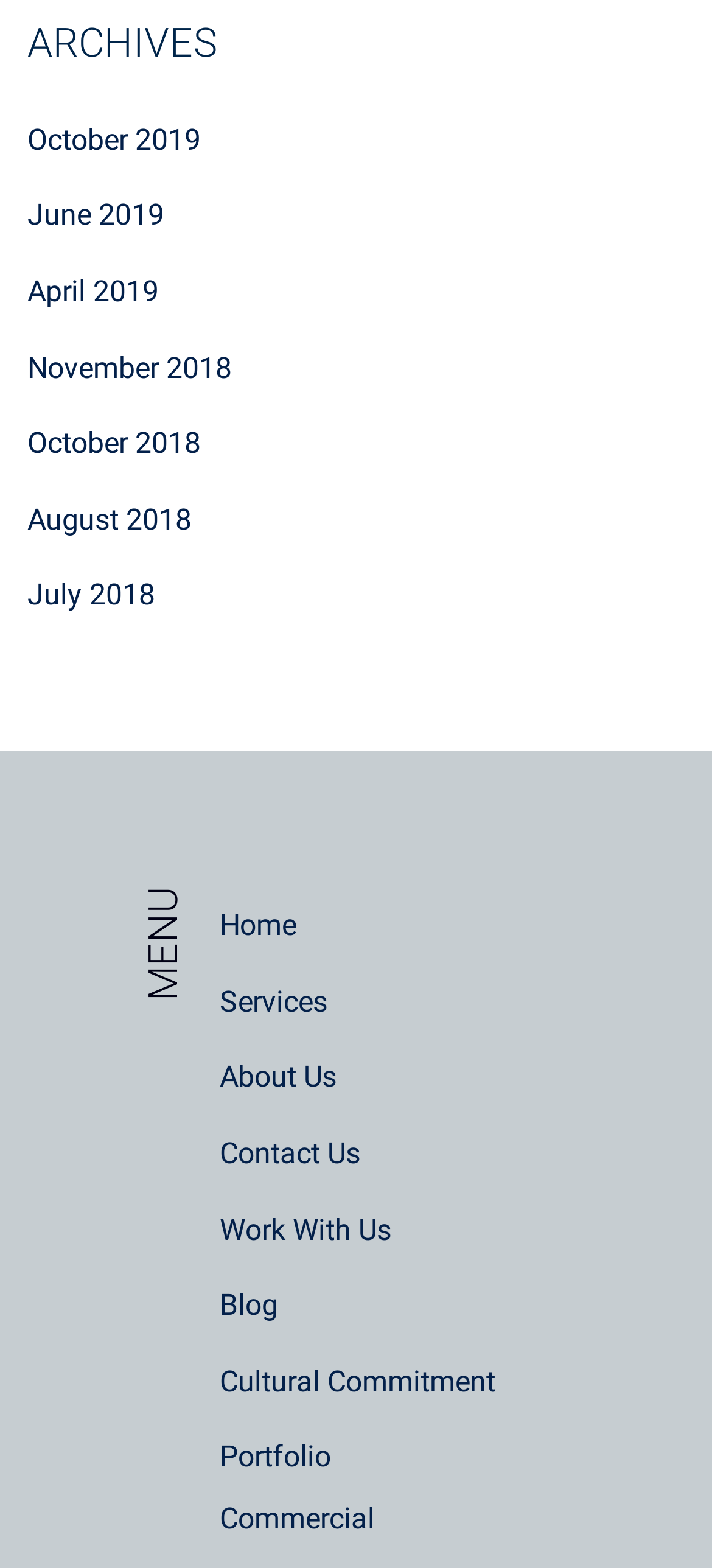Please mark the clickable region by giving the bounding box coordinates needed to complete this instruction: "Check the link 'Videos'".

None